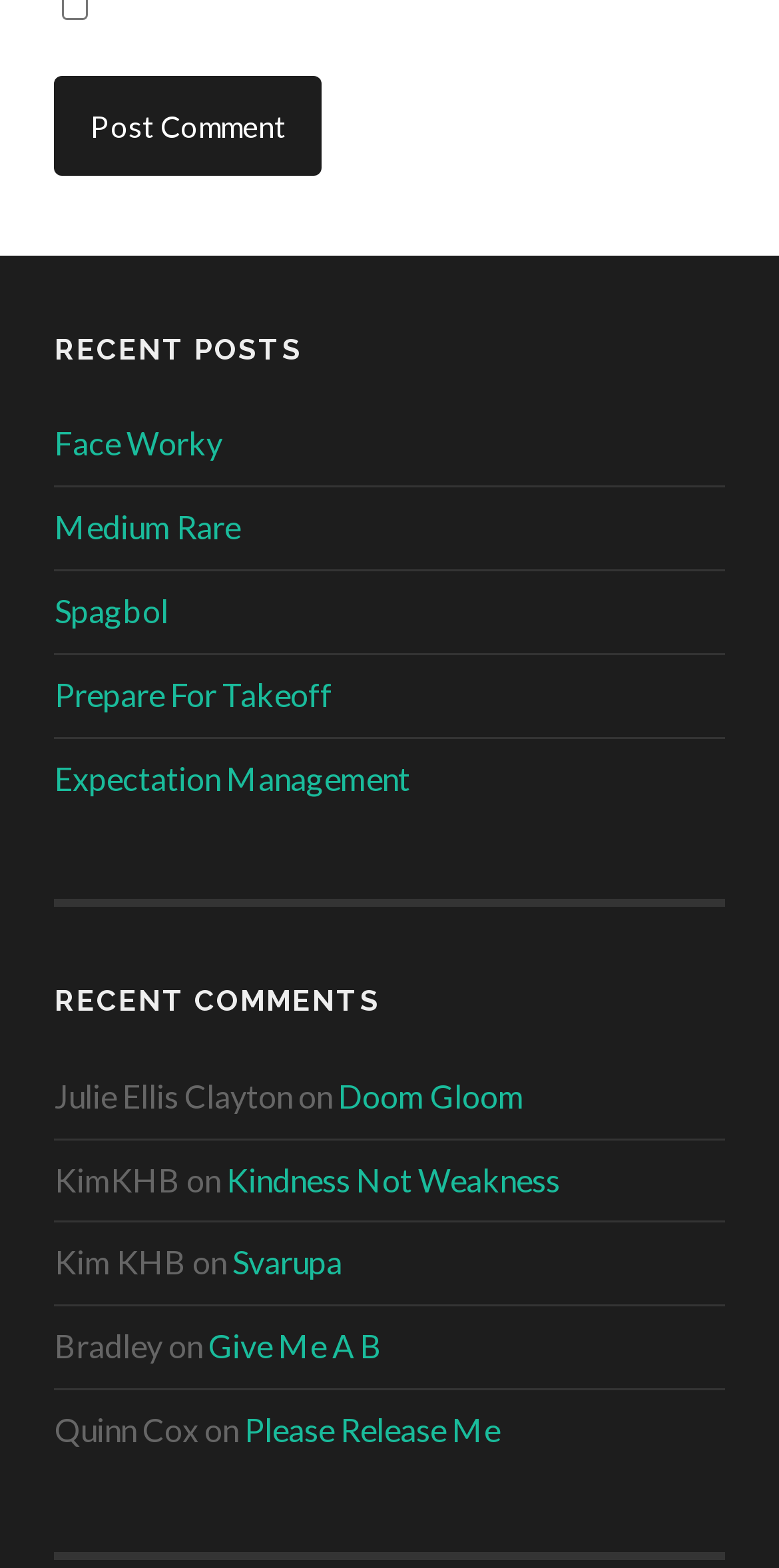With reference to the image, please provide a detailed answer to the following question: How many recent comments are there?

I counted the number of StaticText elements under the 'RECENT COMMENTS' heading, which are 6, indicating 6 recent comments.